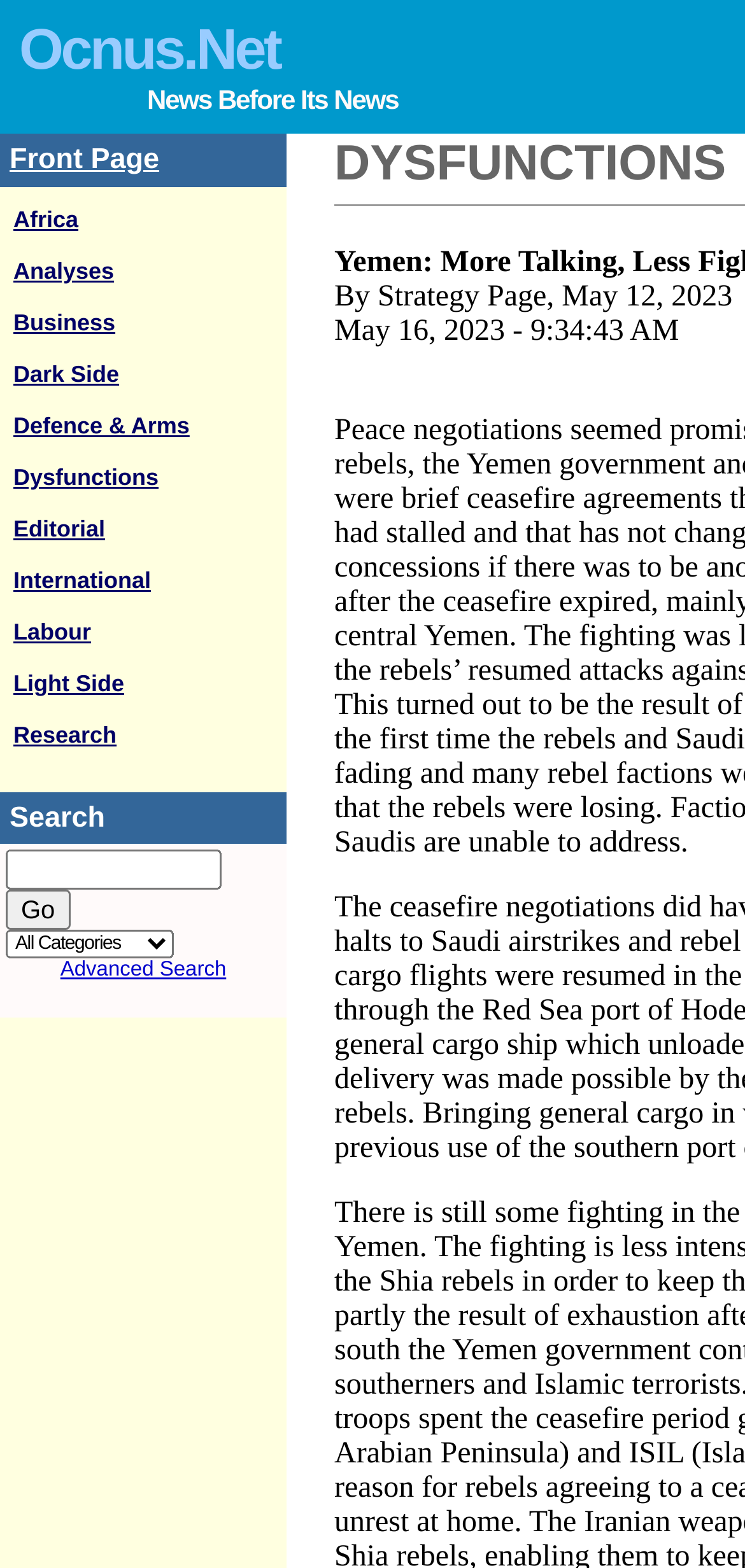Could you provide the bounding box coordinates for the portion of the screen to click to complete this instruction: "Click on Front Page"?

[0.013, 0.091, 0.214, 0.112]